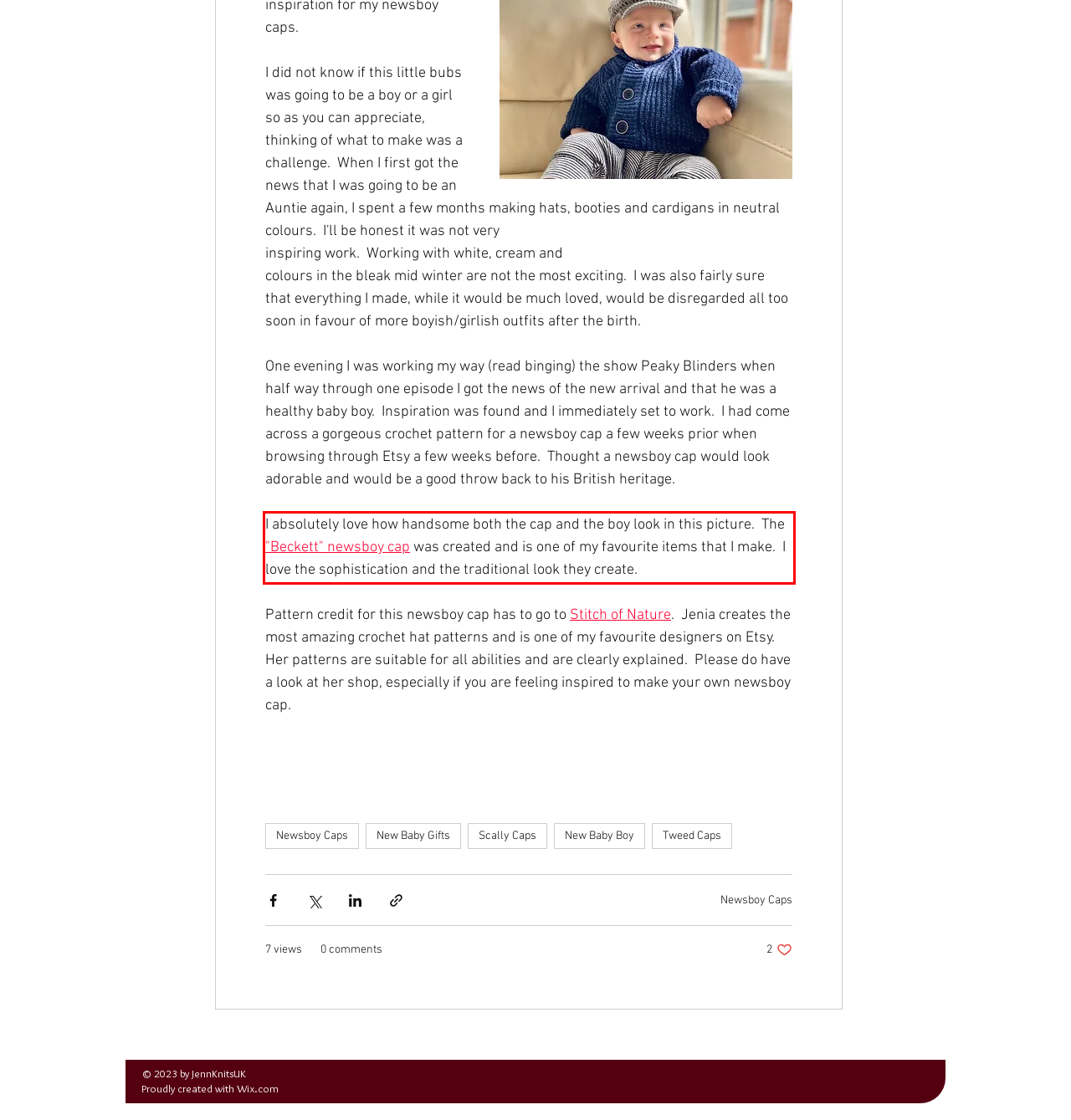Using the provided webpage screenshot, recognize the text content in the area marked by the red bounding box.

I absolutely love how handsome both the cap and the boy look in this picture. The "Beckett" newsboy cap was created and is one of my favourite items that I make. I love the sophistication and the traditional look they create.